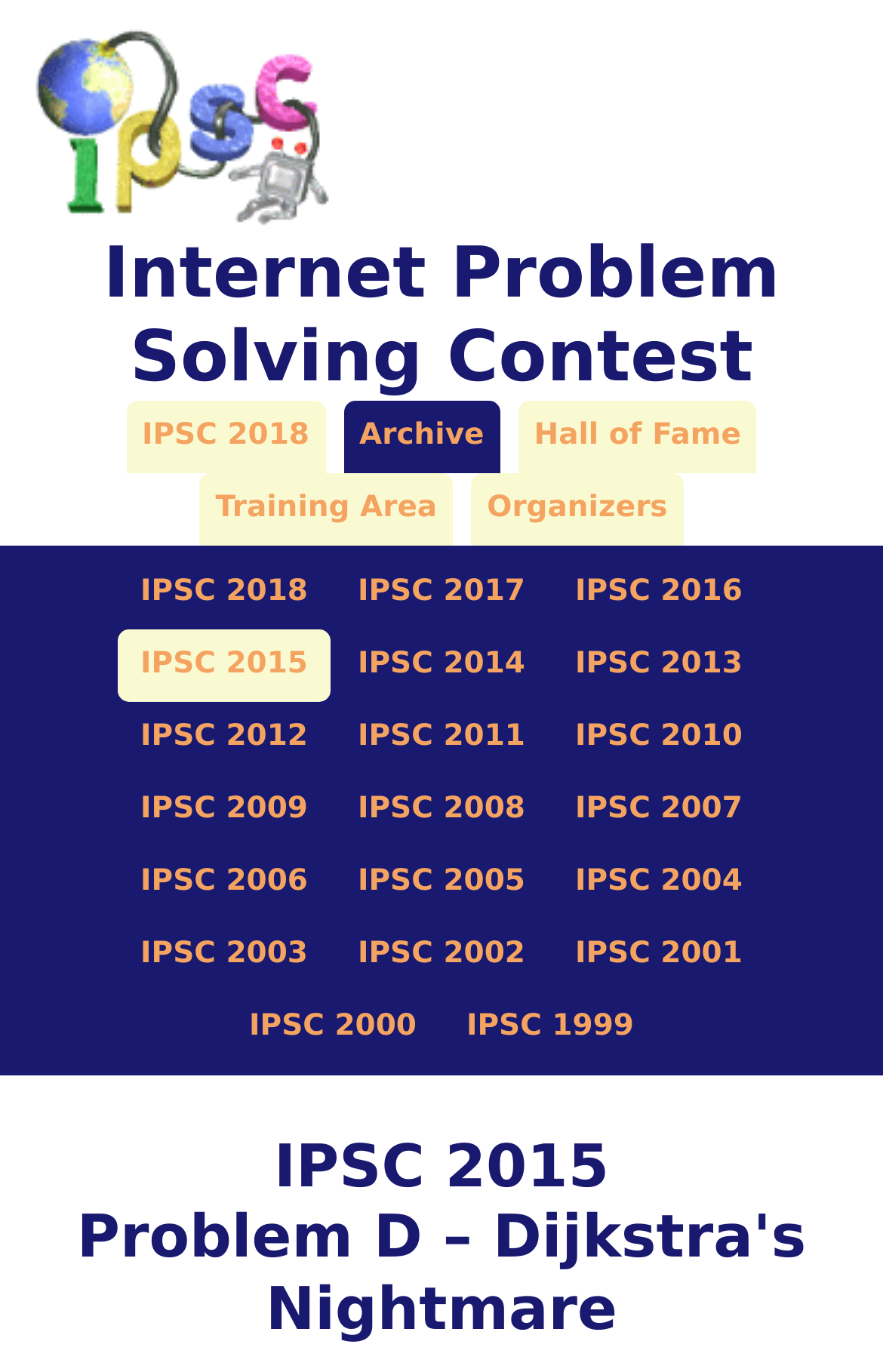Please provide a comprehensive response to the question below by analyzing the image: 
How many links are there in the navigation menu?

The navigation menu has 11 links, including 'IPSC 2018', 'Archive', 'Hall of Fame', 'Training Area', 'Organizers', and links to different years of IPSC from 2015 to 2000.